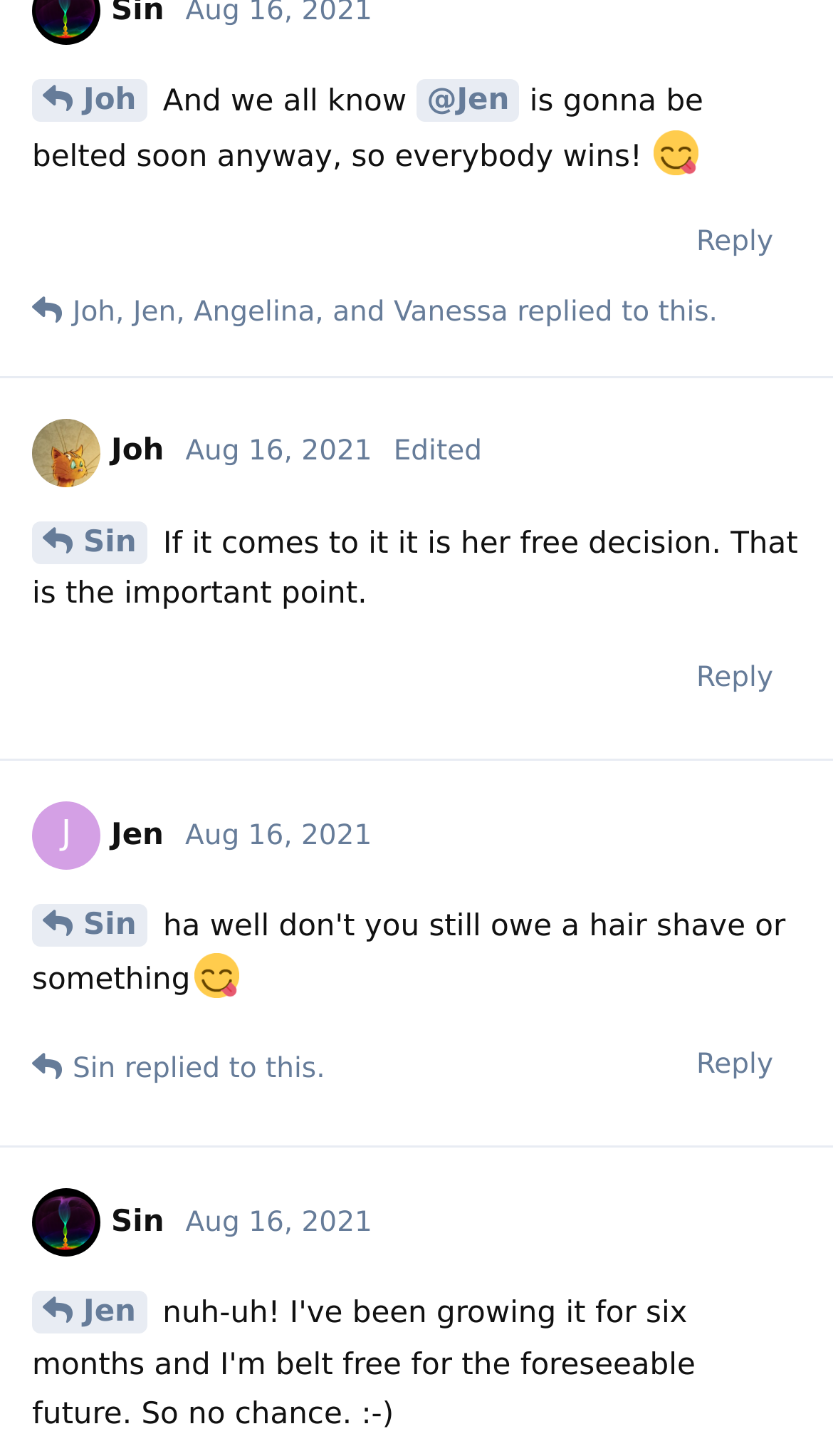How many replies are there in the conversation?
Use the image to answer the question with a single word or phrase.

3